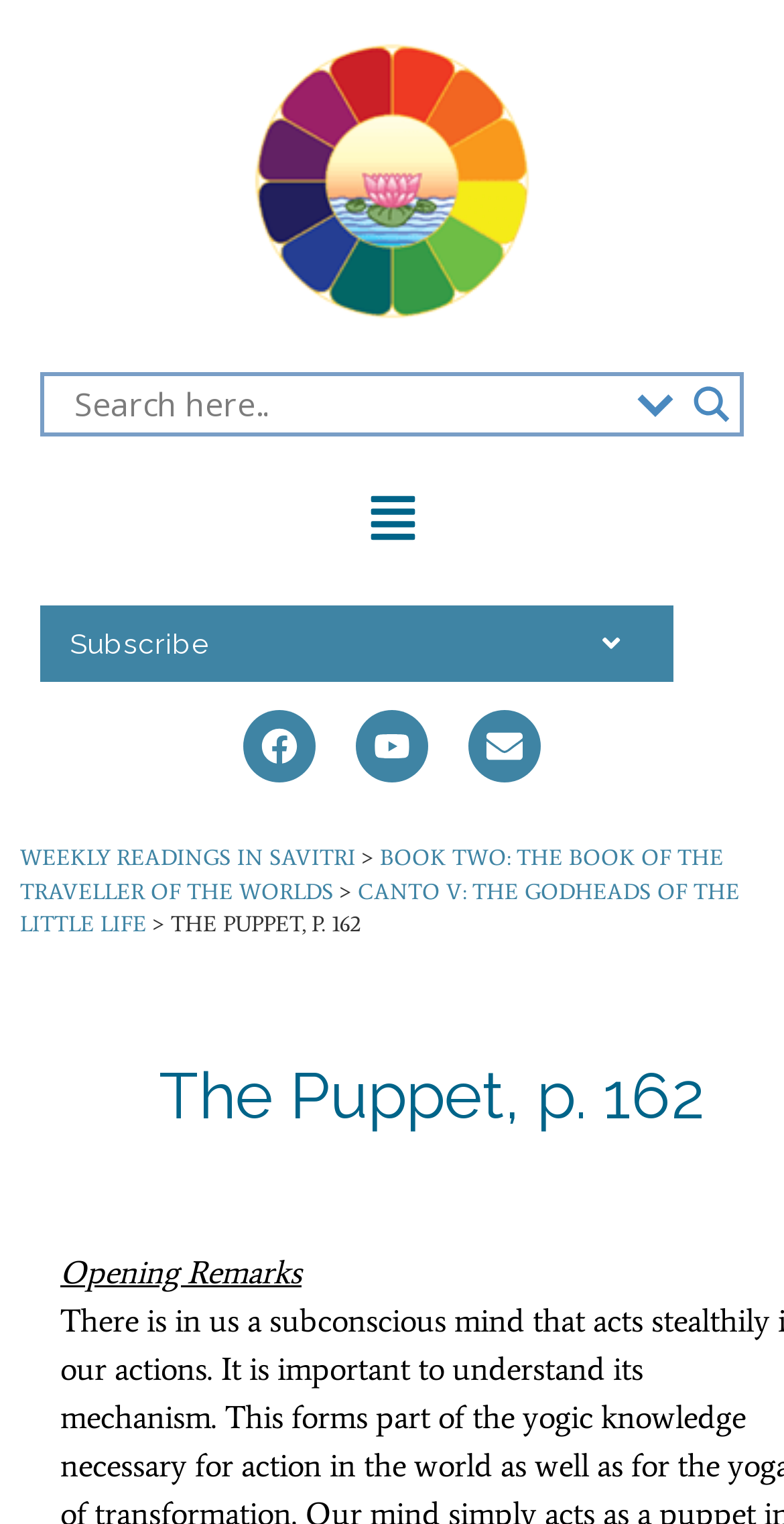Analyze the image and deliver a detailed answer to the question: What is the purpose of the search form?

The search form is located at the top right corner of the webpage, and it consists of a search input field and a search magnifier button. The purpose of the search form is to allow users to search for specific content within the website.